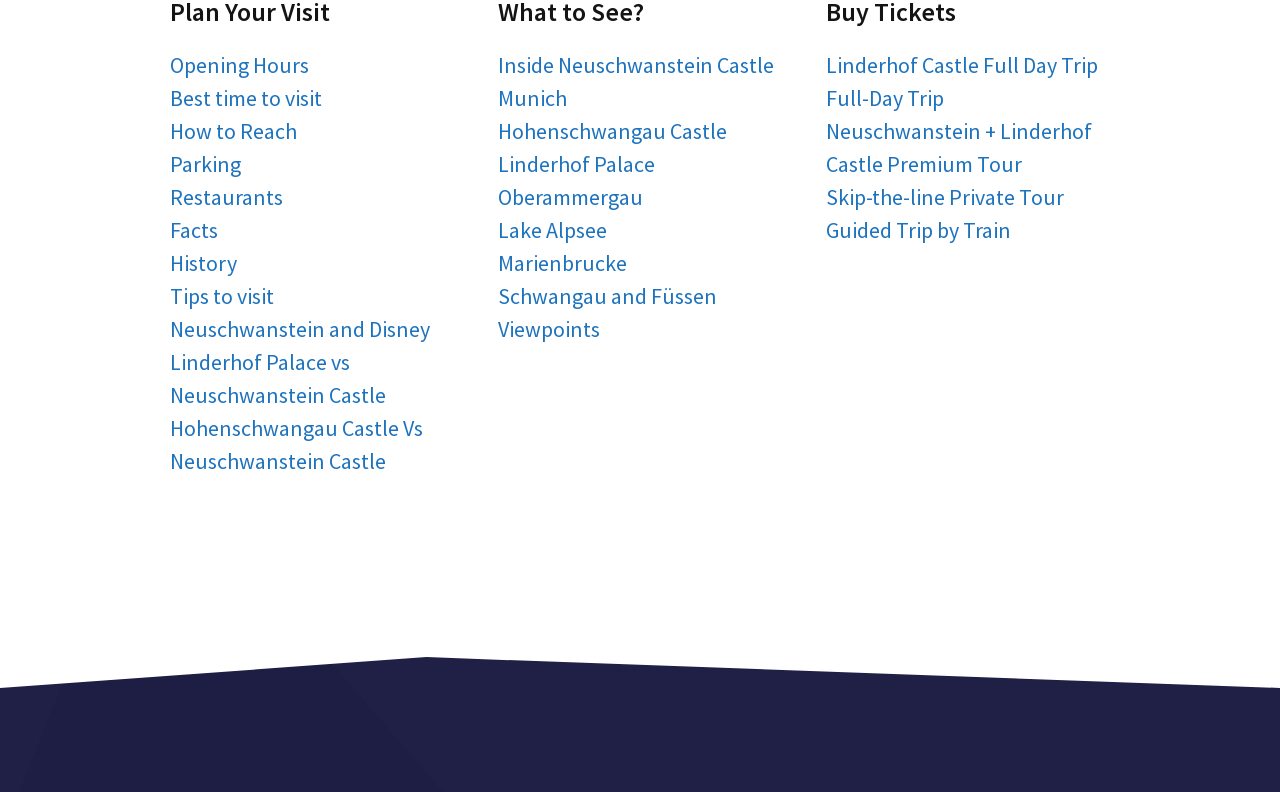Find the bounding box coordinates for the area you need to click to carry out the instruction: "Learn about the history of Neuschwanstein Castle". The coordinates should be four float numbers between 0 and 1, indicated as [left, top, right, bottom].

[0.133, 0.314, 0.185, 0.35]